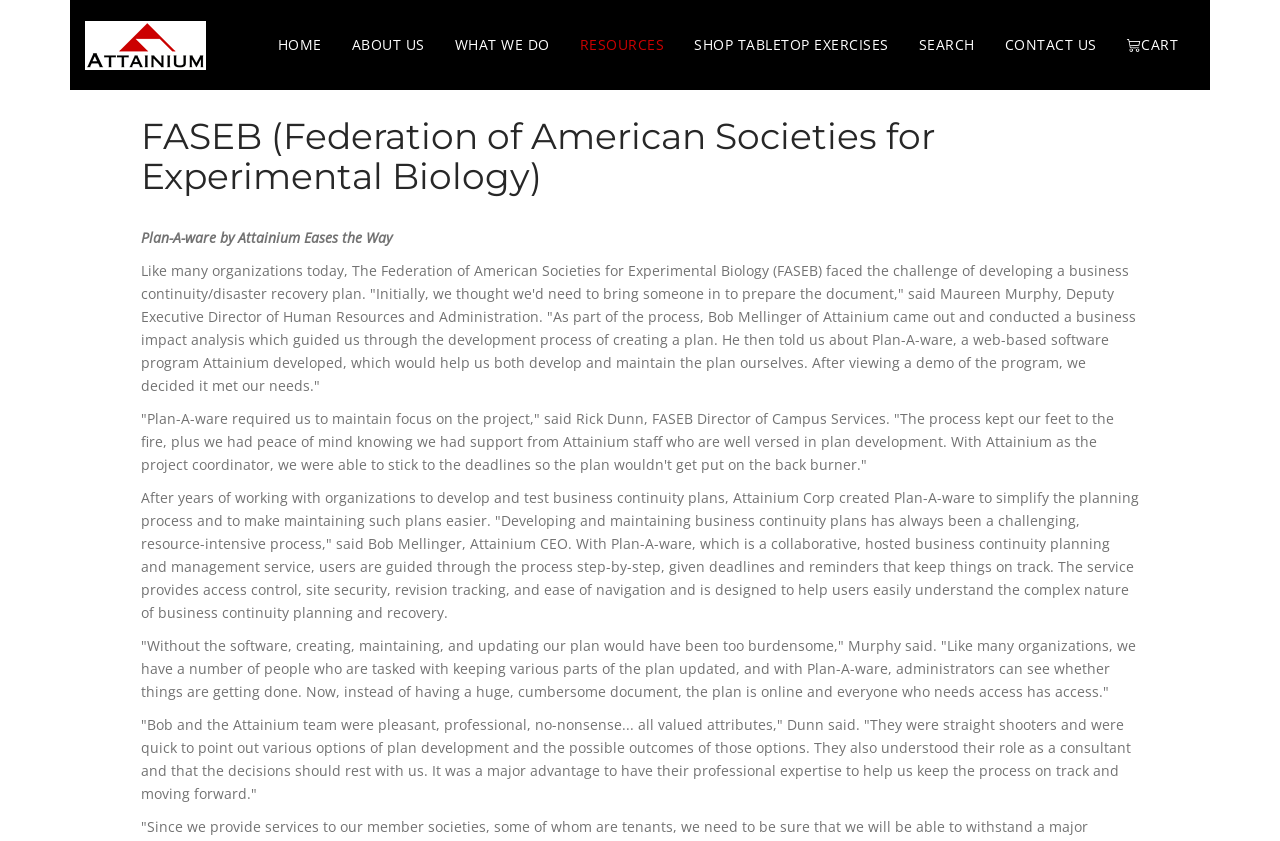Give a complete and precise description of the webpage's appearance.

The webpage is about FASEB's business continuity planning with Plan-A-ware, a web-based software program developed by Attainium. At the top left corner, there is an Attainium logo. Below the logo, there is a navigation menu with seven links: HOME, ABOUT US, WHAT WE DO, RESOURCES, SHOP TABLETOP EXERCISES, SEARCH, and CONTACT US, followed by a CART icon. 

The main content of the webpage is divided into sections. The first section has a heading that reads "FASEB (Federation of American Societies for Experimental Biology)". Below the heading, there is a subheading "Plan-A-ware by Attainium Eases the Way". 

The next section consists of three paragraphs of text, describing how FASEB developed a business continuity/disaster recovery plan with the help of Attainium and its software program Plan-A-ware. The text includes quotes from Maureen Murphy, Deputy Executive Director of Human Resources and Administration, and Rick Dunn, FASEB Director of Campus Services. 

The following section has another paragraph of text, describing the benefits of using Plan-A-ware for business continuity planning and management. This is followed by two more paragraphs of text, with quotes from Bob Mellinger, Attainium CEO, and Maureen Murphy, respectively, discussing the advantages of using Plan-A-ware for maintaining and updating business continuity plans. 

The final section has a paragraph of text, with a quote from Rick Dunn, praising the professional expertise of the Attainium team in helping FASEB develop its business continuity plan.